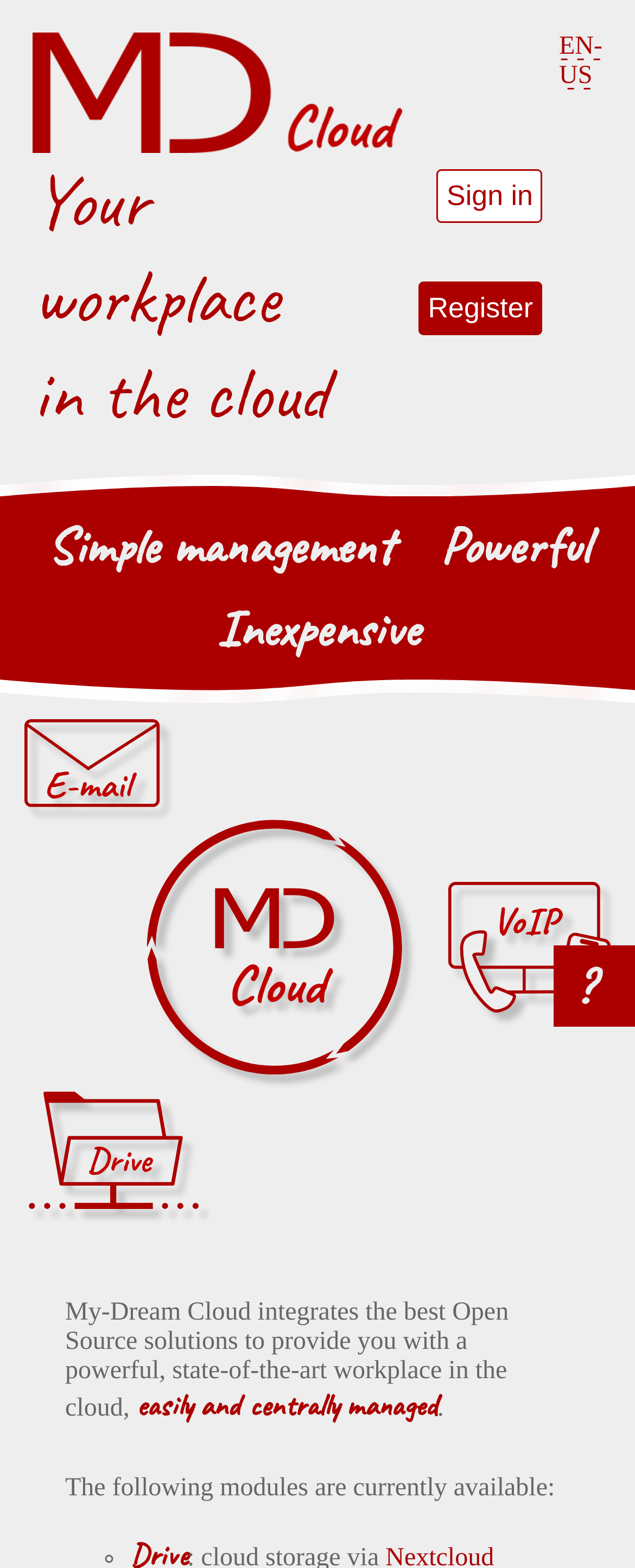Predict the bounding box coordinates for the UI element described as: "Sign in". The coordinates should be four float numbers between 0 and 1, presented as [left, top, right, bottom].

[0.688, 0.108, 0.855, 0.142]